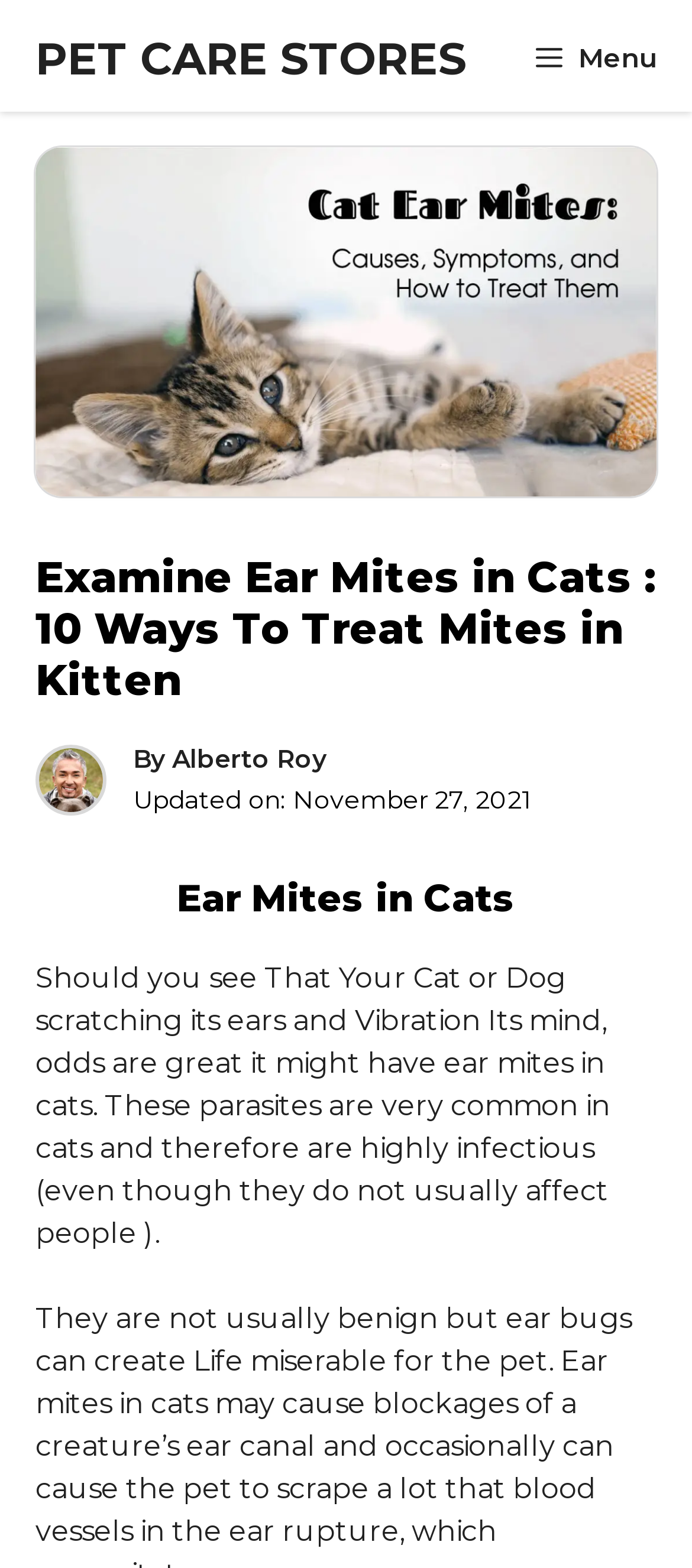Answer with a single word or phrase: 
When was the article updated?

November 27, 2021